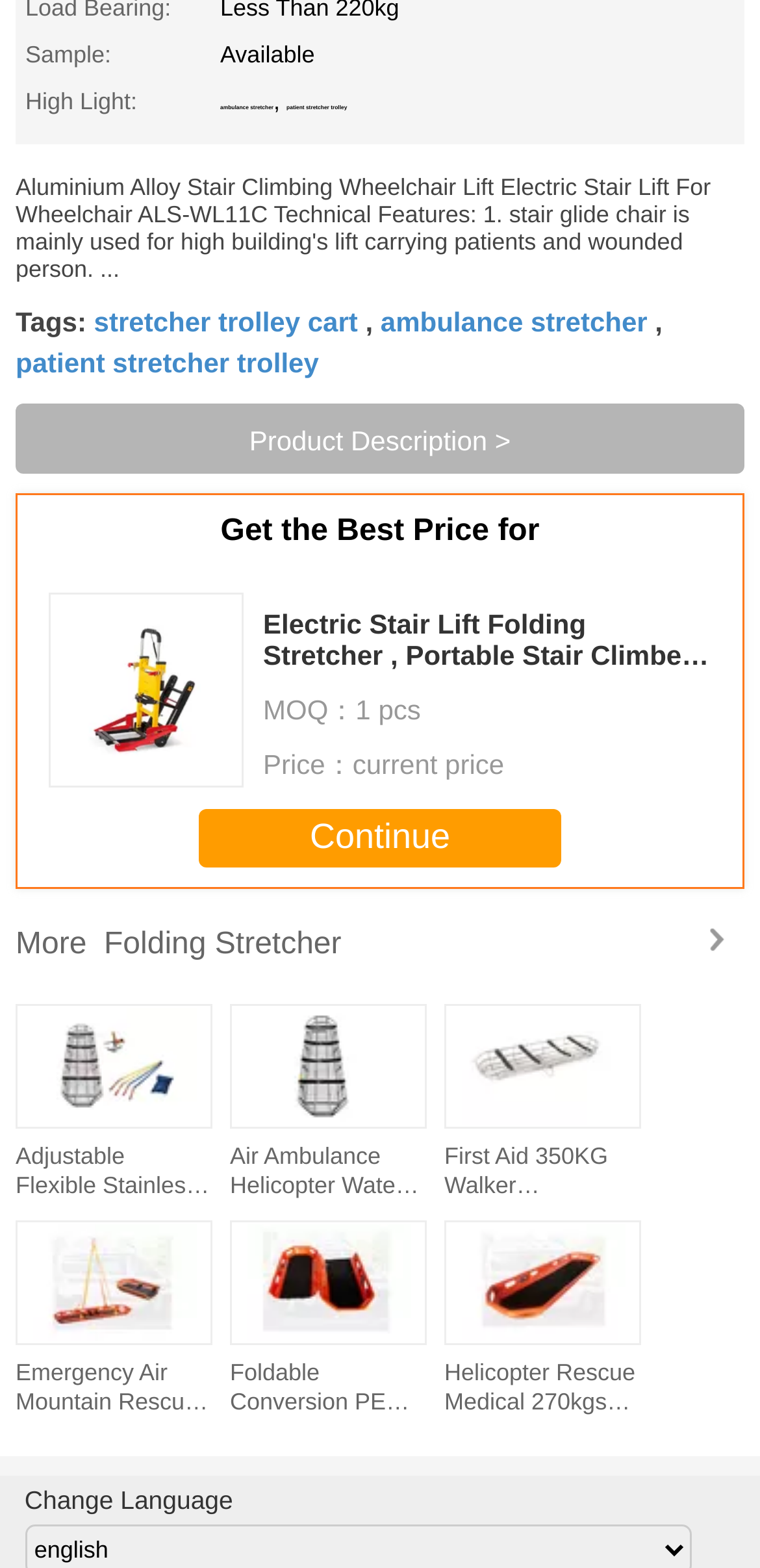What is the MOQ of the product?
Provide a detailed and well-explained answer to the question.

I found the 'MOQ' section on the webpage, which indicates the minimum order quantity of the product, and it is 1 pcs.